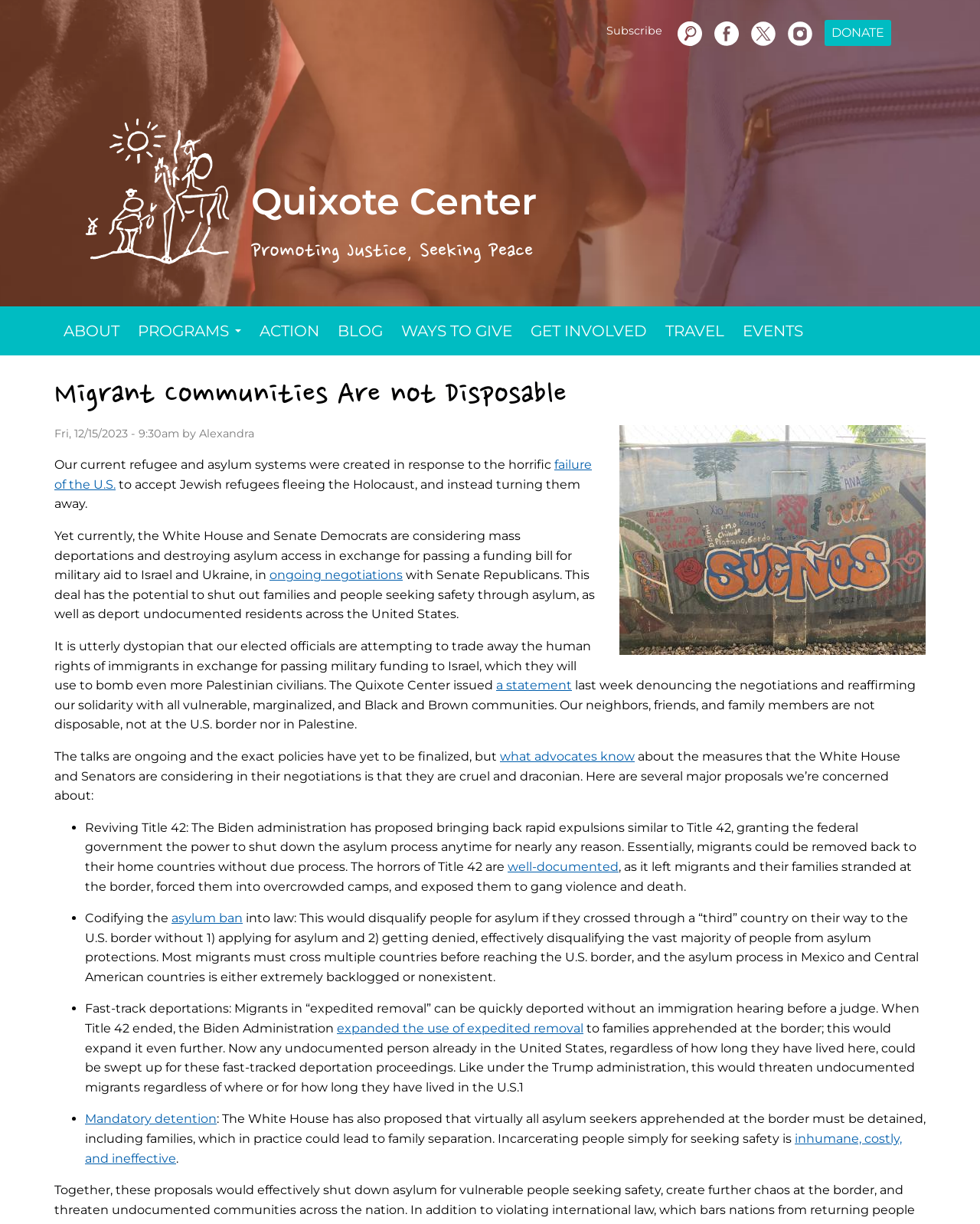Identify the bounding box coordinates of the clickable region required to complete the instruction: "Learn about the Quixote Center". The coordinates should be given as four float numbers within the range of 0 and 1, i.e., [left, top, right, bottom].

[0.08, 0.092, 0.97, 0.22]